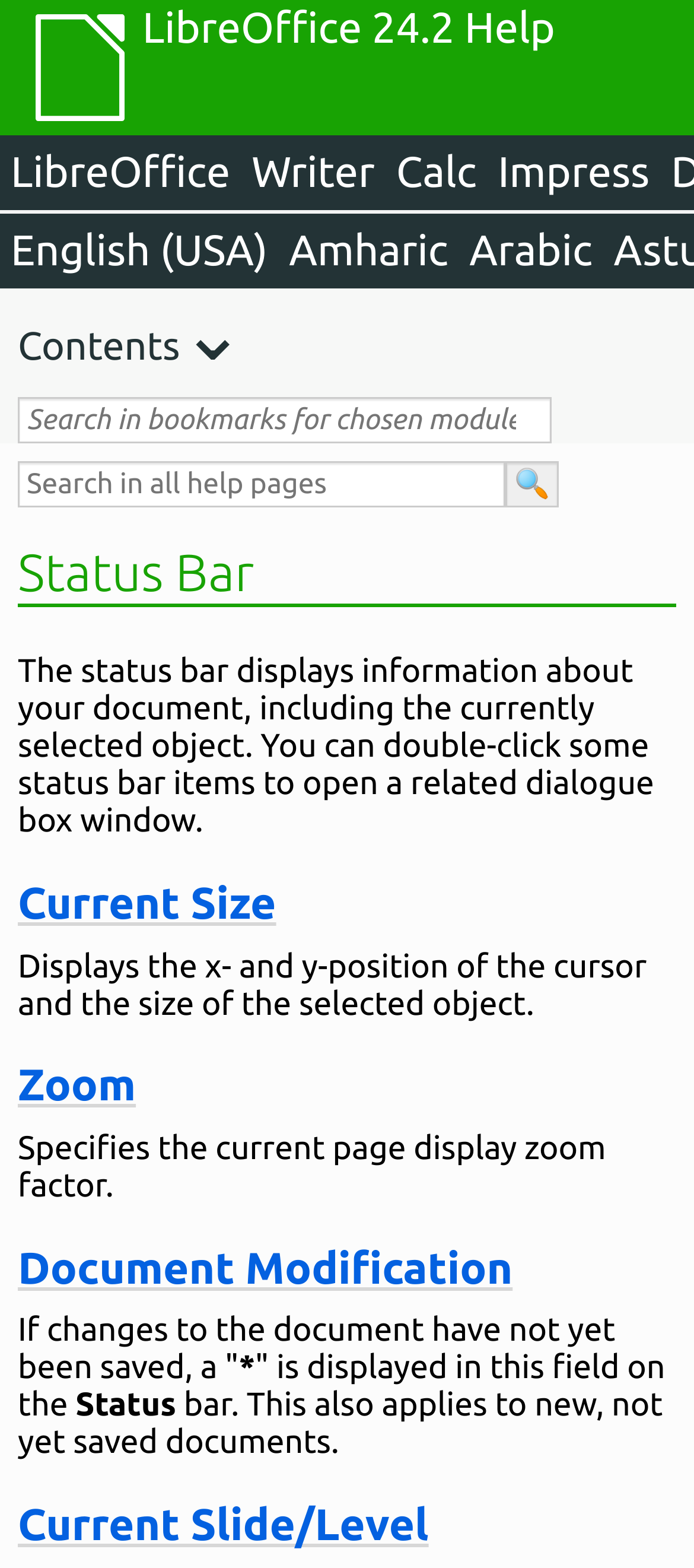What is the purpose of the status bar?
Could you please answer the question thoroughly and with as much detail as possible?

According to the webpage, the status bar displays information about the document, including the currently selected object. You can double-click some status bar items to open a related dialogue box window.